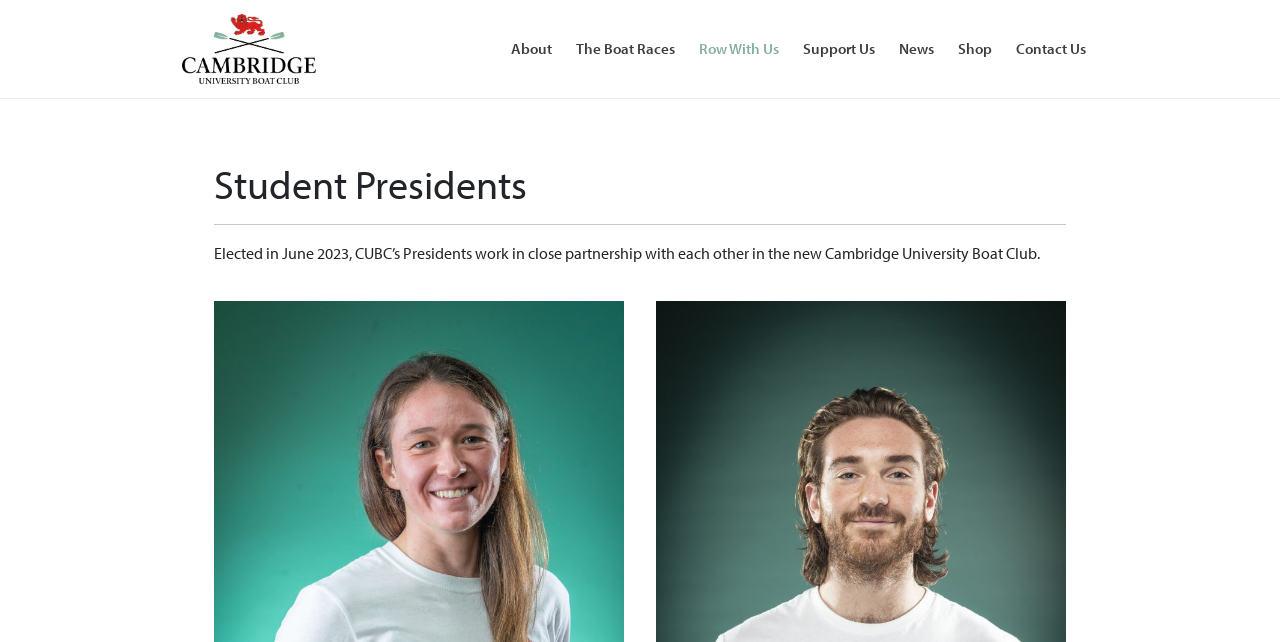Extract the bounding box coordinates of the UI element described: "Contact Us". Provide the coordinates in the format [left, top, right, bottom] with values ranging from 0 to 1.

[0.784, 0.034, 0.858, 0.119]